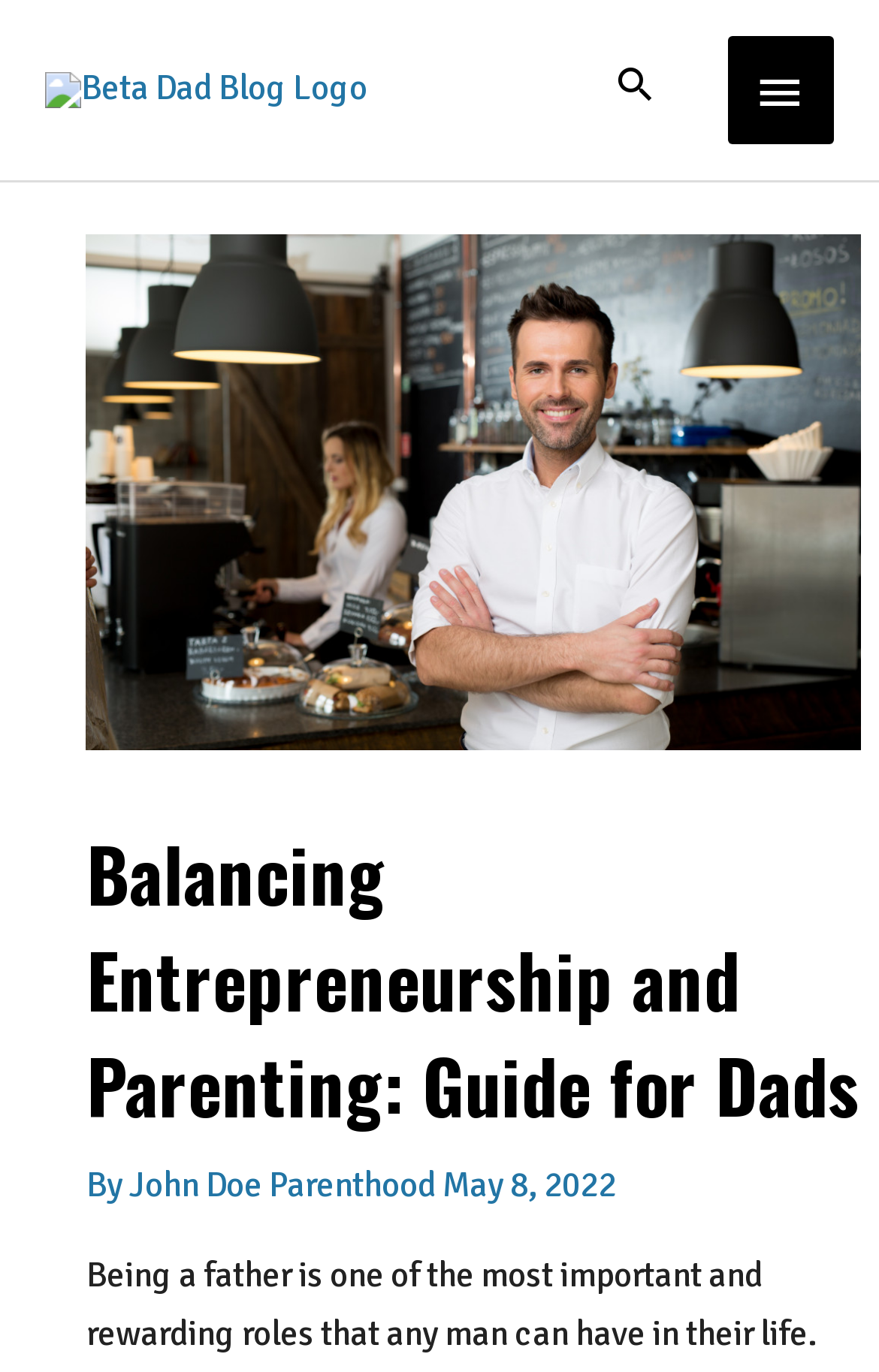Please extract and provide the main headline of the webpage.

Balancing Entrepreneurship and Parenting: Guide for Dads